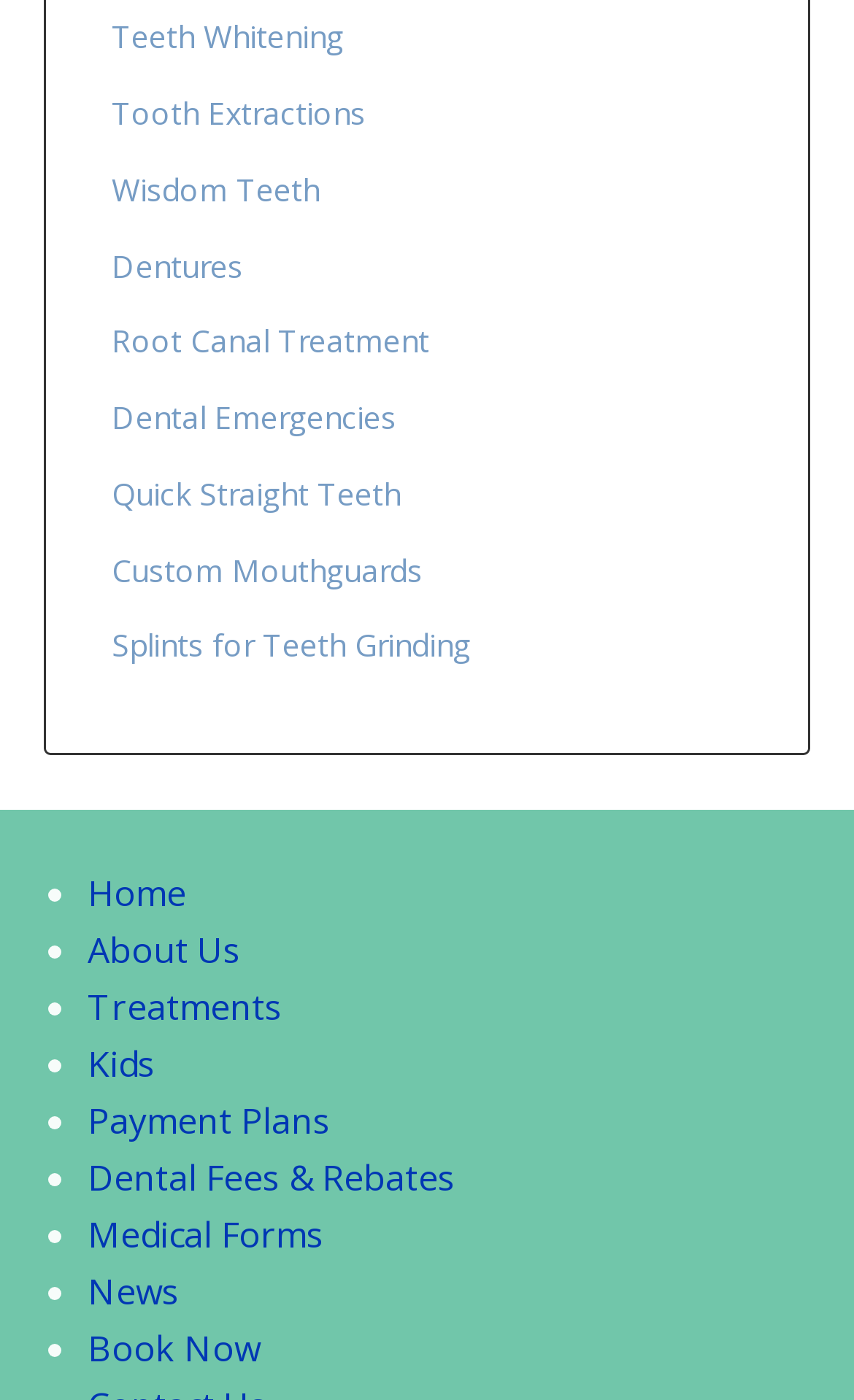Please identify the bounding box coordinates of the clickable area that will allow you to execute the instruction: "Apply for Bank Loan".

None